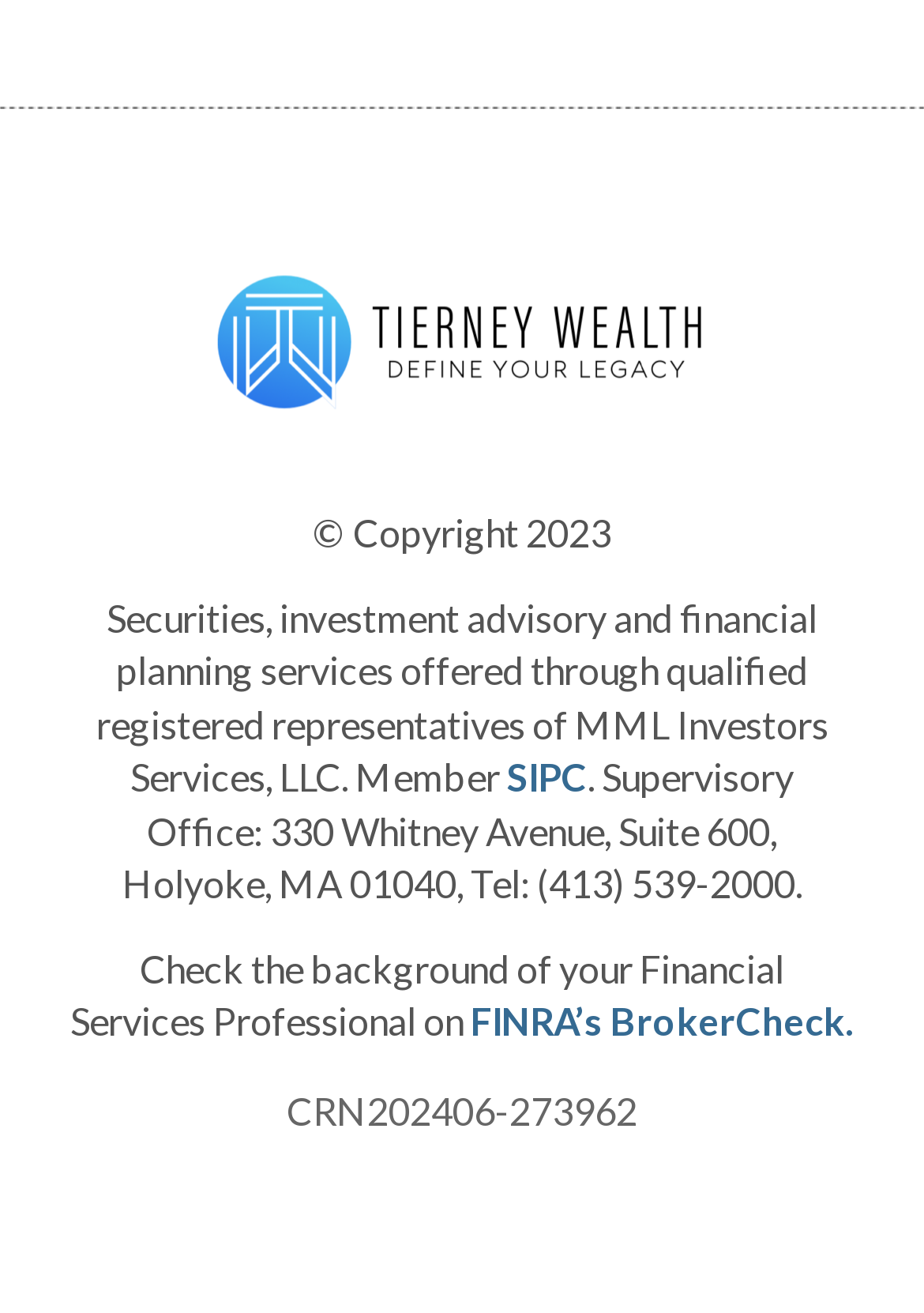What is the name of the website to check the background of a Financial Services Professional? Look at the image and give a one-word or short phrase answer.

FINRA’s BrokerCheck